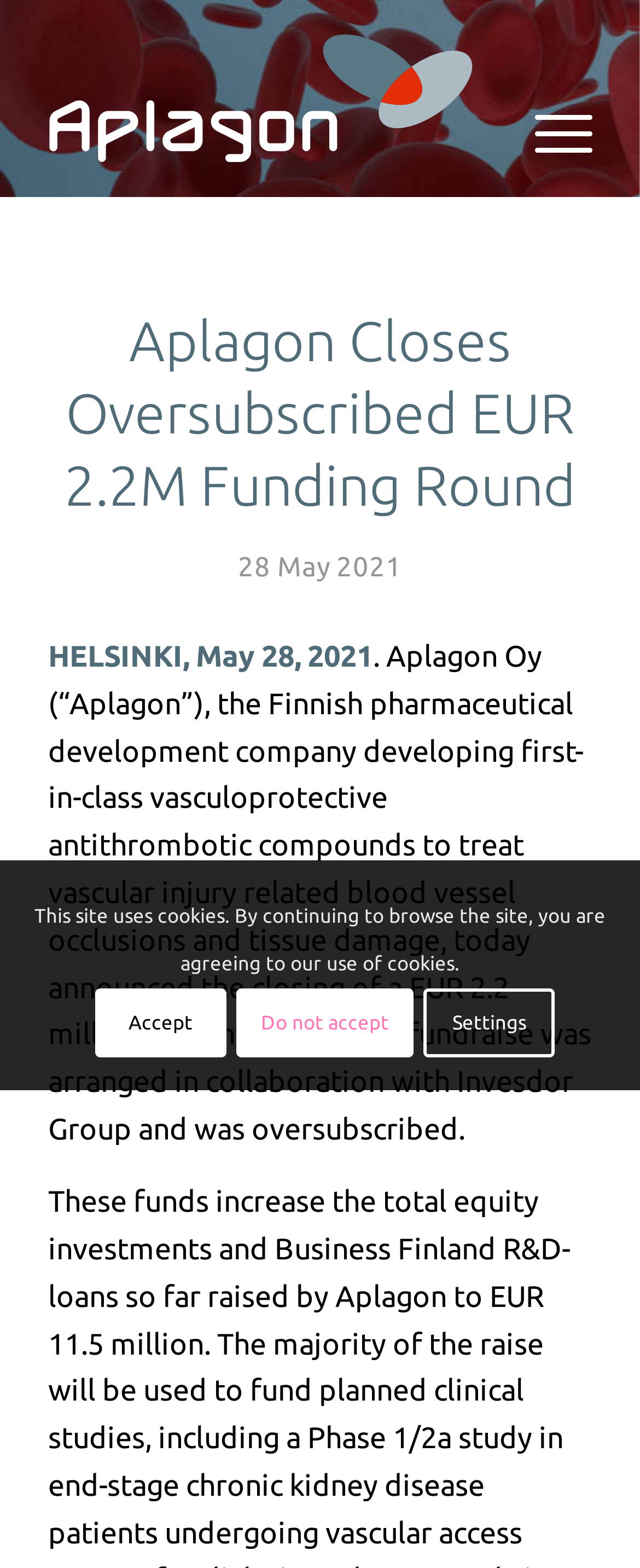Find and generate the main title of the webpage.

Aplagon Closes Oversubscribed EUR 2.2M Funding Round